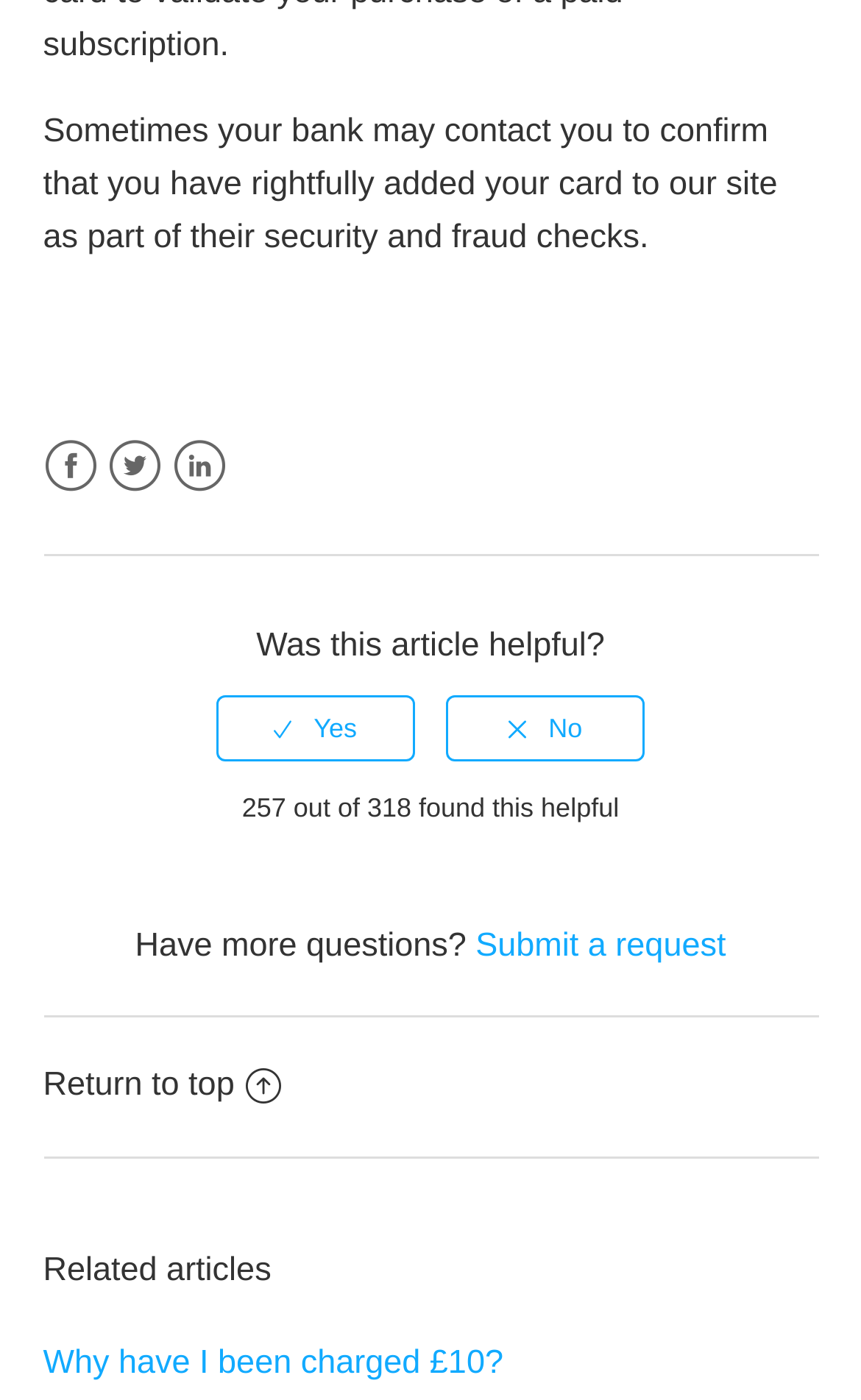What is the topic of the related article?
Using the image as a reference, give a one-word or short phrase answer.

Charged £10